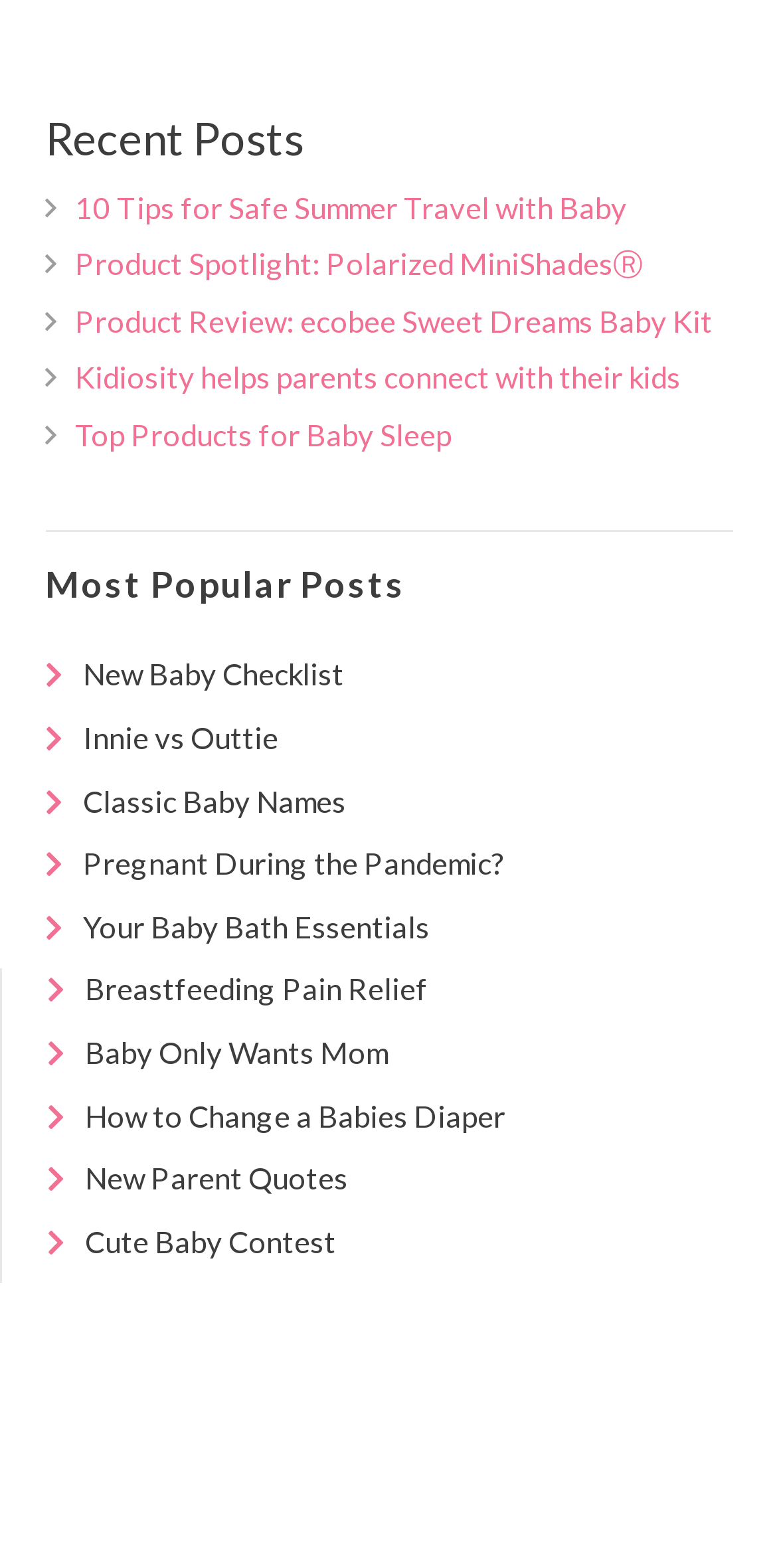Provide the bounding box coordinates of the section that needs to be clicked to accomplish the following instruction: "check out cute baby contest."

[0.109, 0.78, 0.432, 0.803]